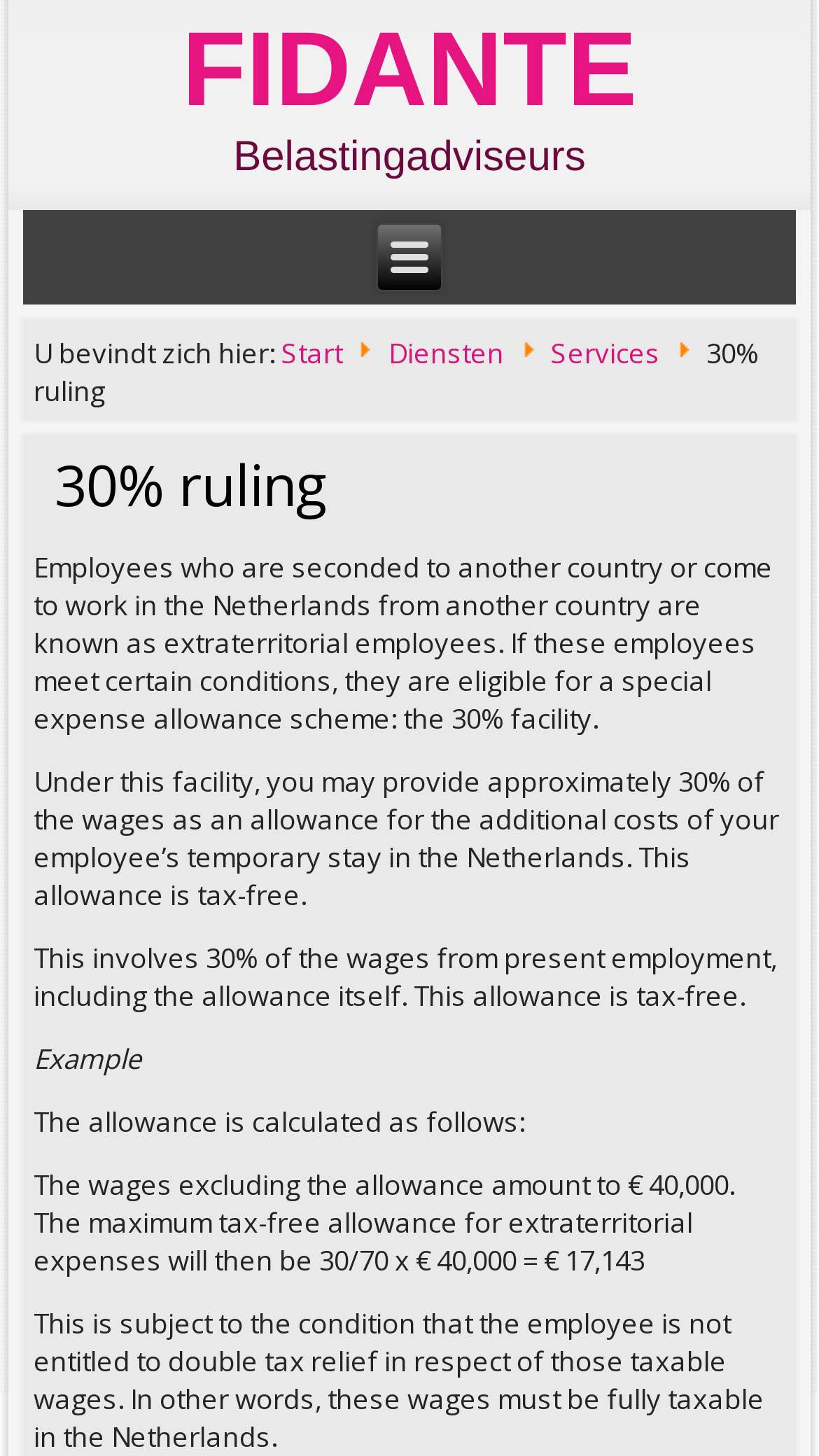Determine the bounding box of the UI element mentioned here: "title="Telegram"". The coordinates must be in the format [left, top, right, bottom] with values ranging from 0 to 1.

None